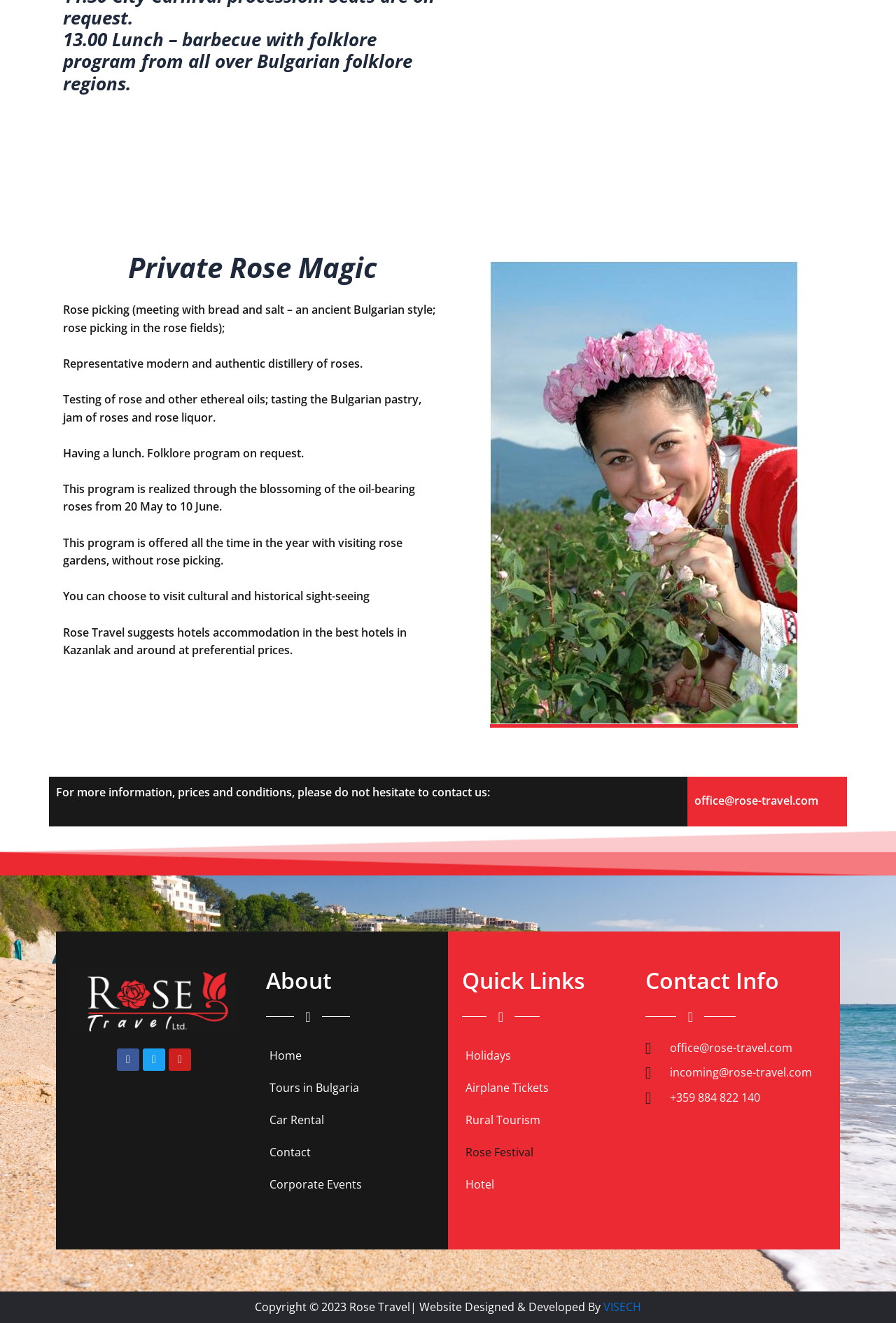Respond to the following query with just one word or a short phrase: 
What is the contact email address of 'Rose Travel'?

office@rose-travel.com